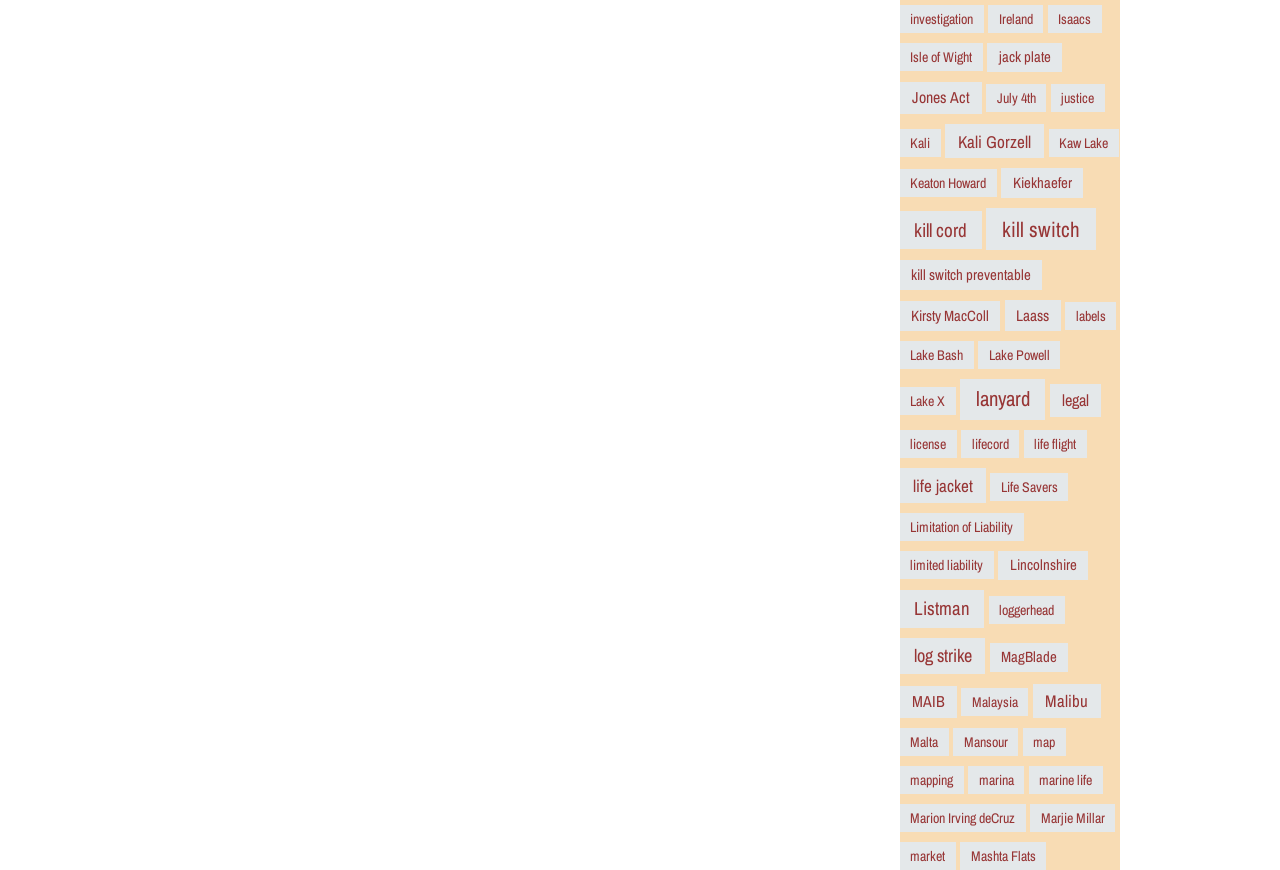Please provide a one-word or short phrase answer to the question:
How many links are related to 'Kali'?

2